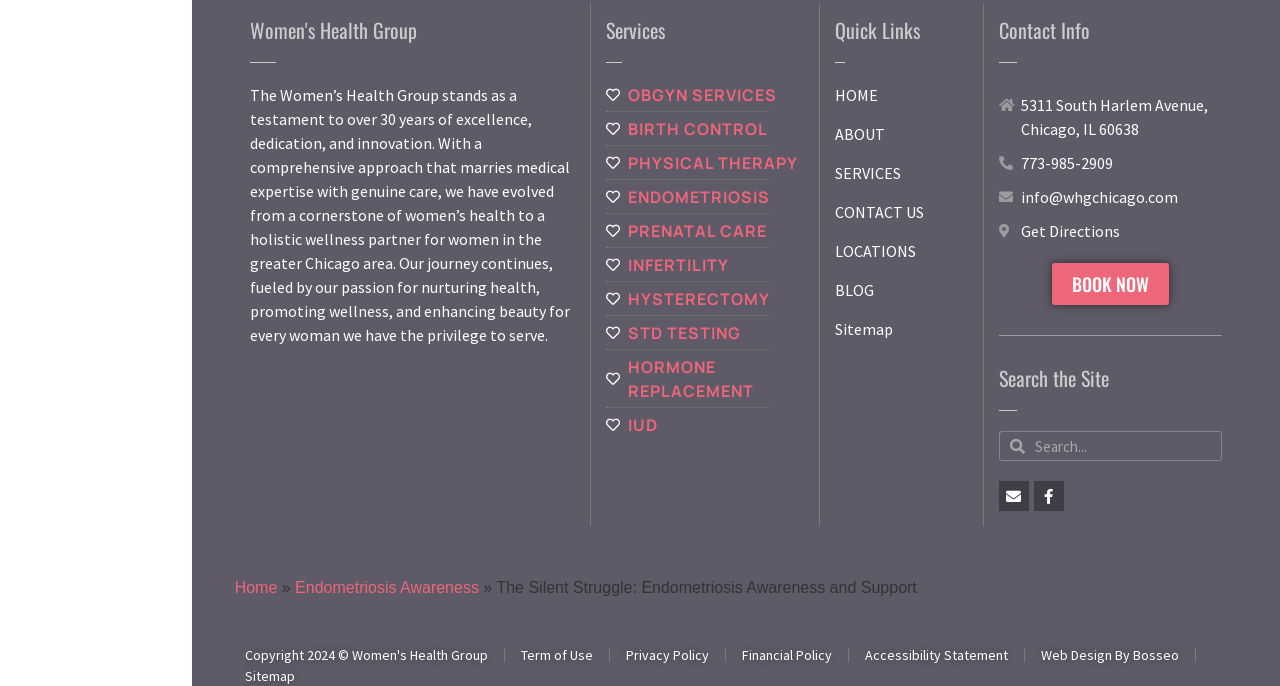Please indicate the bounding box coordinates for the clickable area to complete the following task: "Book an appointment now". The coordinates should be specified as four float numbers between 0 and 1, i.e., [left, top, right, bottom].

[0.822, 0.384, 0.913, 0.445]